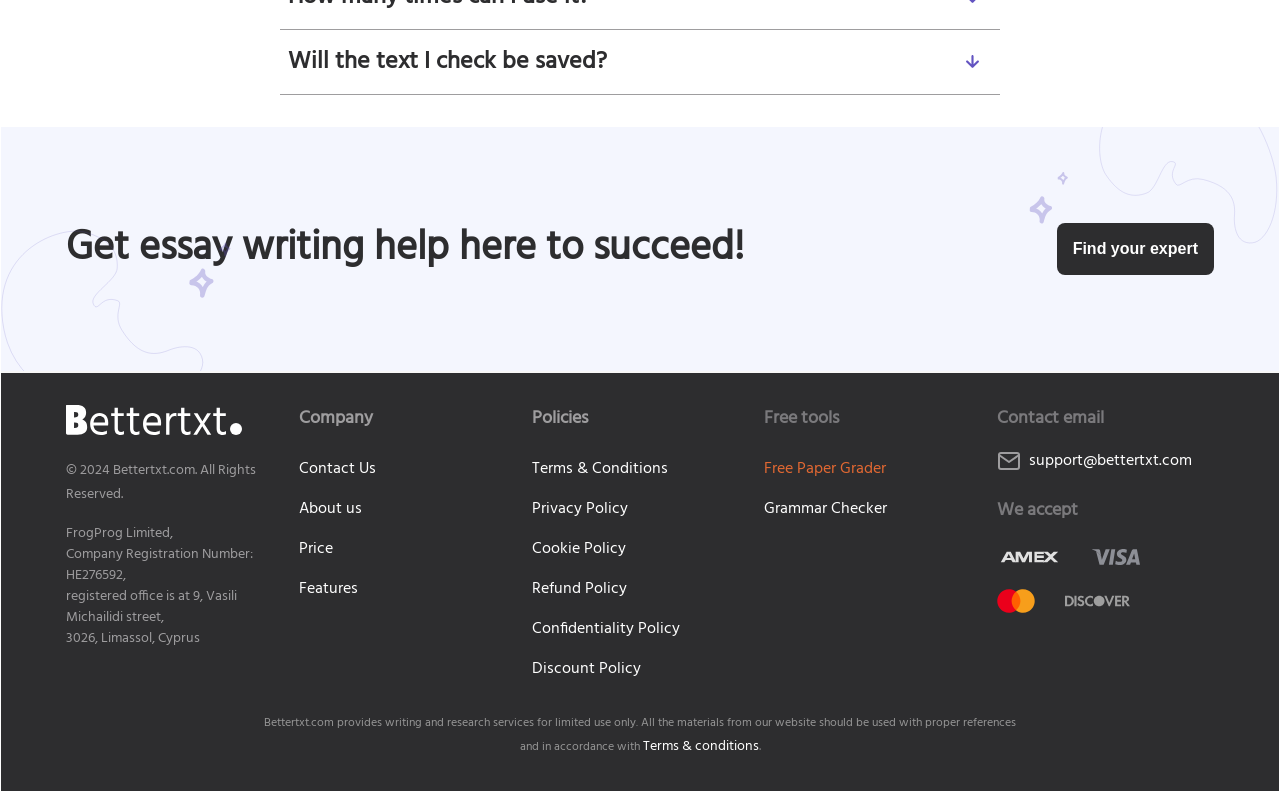Reply to the question below using a single word or brief phrase:
Is the text uploaded to the site saved?

No